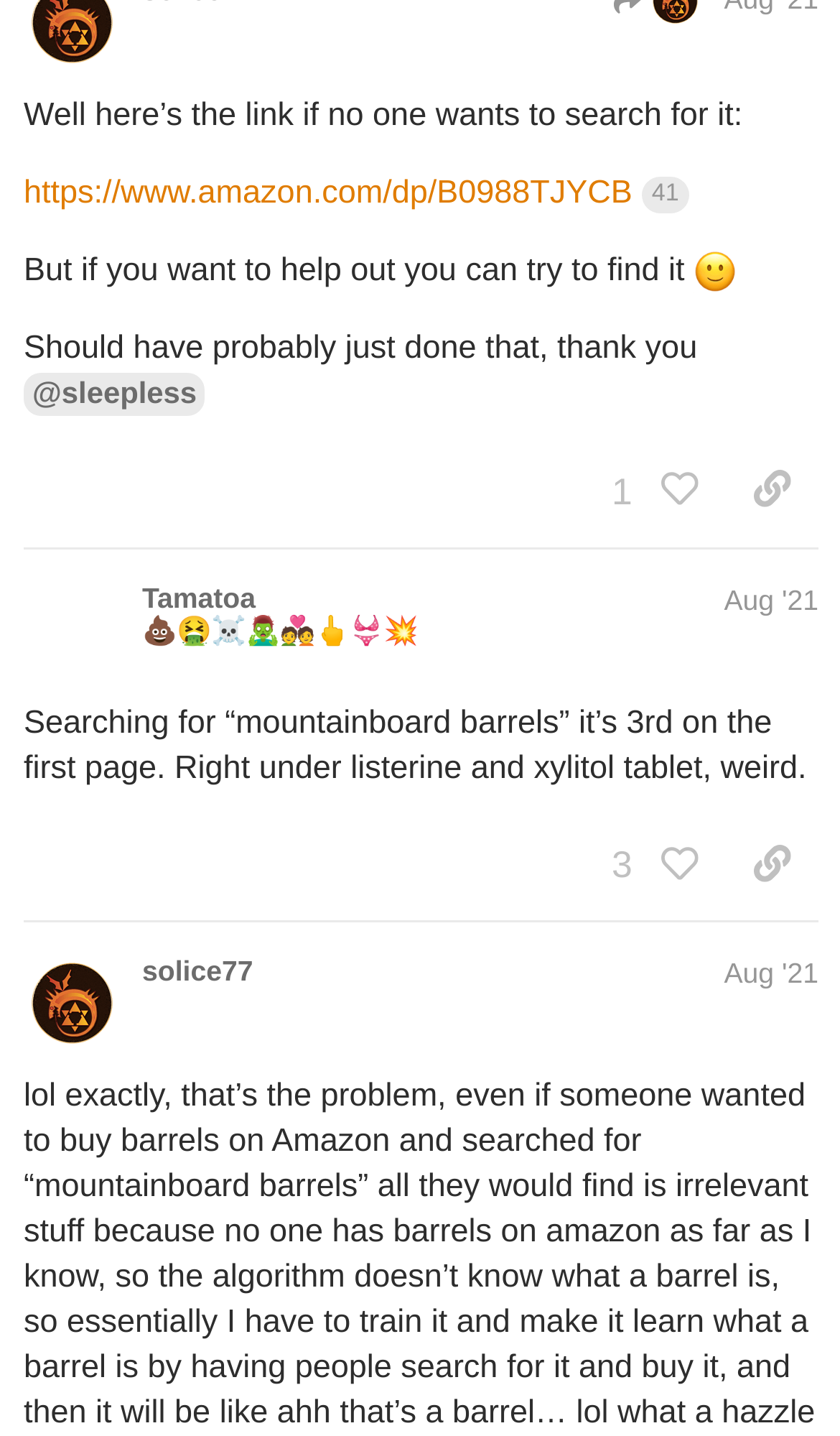Locate the coordinates of the bounding box for the clickable region that fulfills this instruction: "Explore your accessibility options".

None